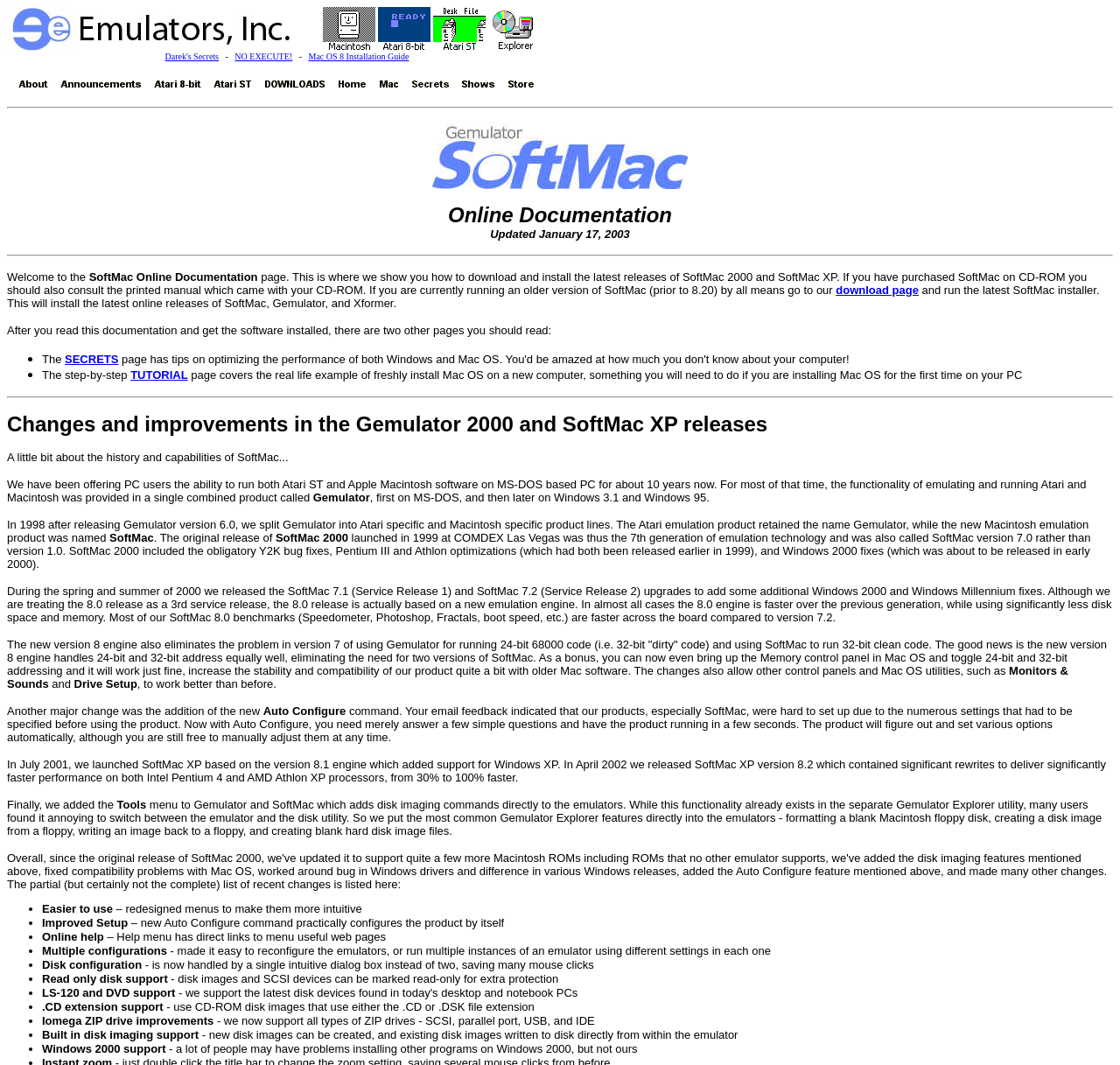Using the element description: "alt="Dirty Little Secrets"", determine the bounding box coordinates. The coordinates should be in the format [left, top, right, bottom], with values between 0 and 1.

[0.362, 0.076, 0.406, 0.09]